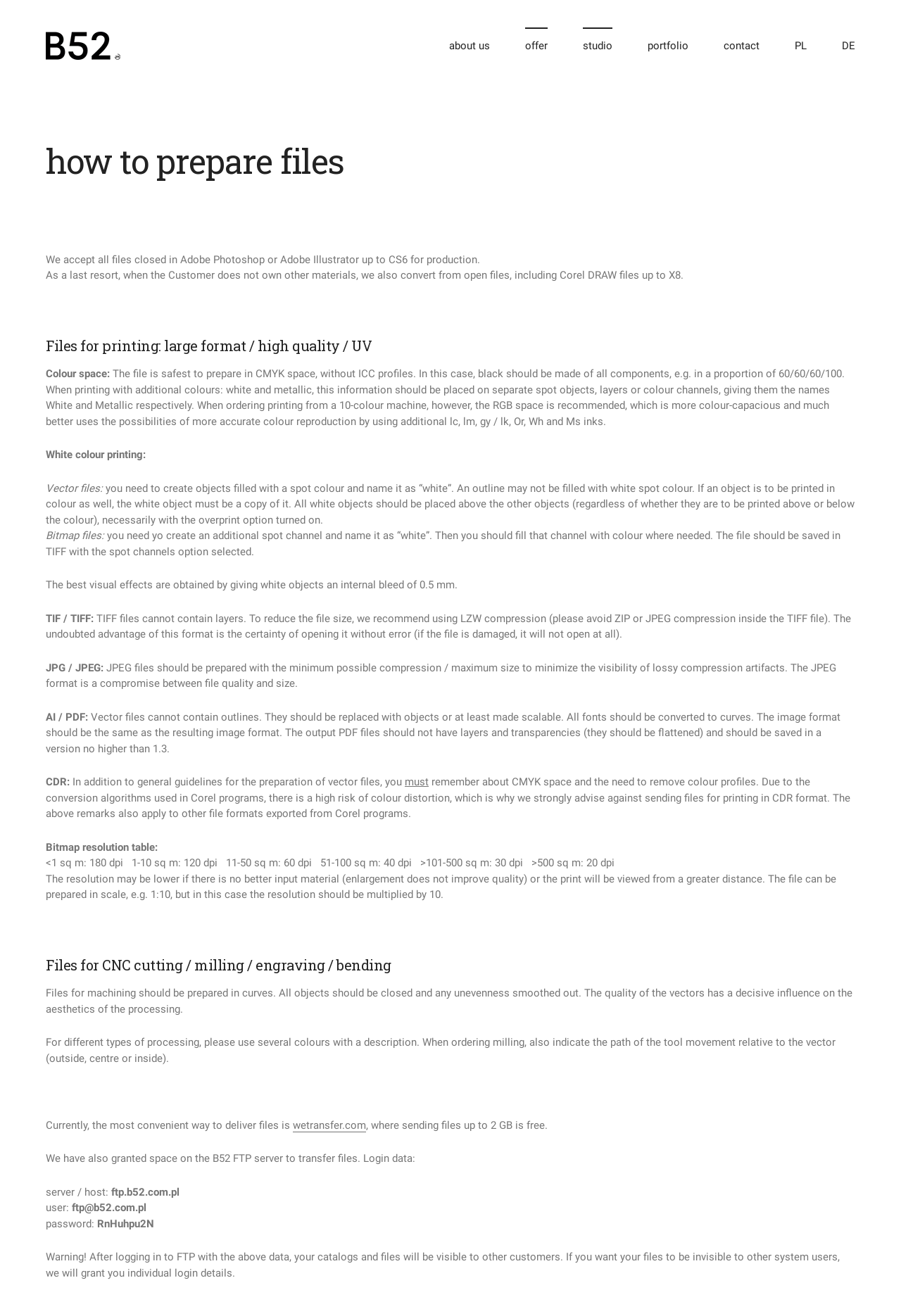Show me the bounding box coordinates of the clickable region to achieve the task as per the instruction: "Go to the 'about us' page".

[0.498, 0.024, 0.544, 0.045]